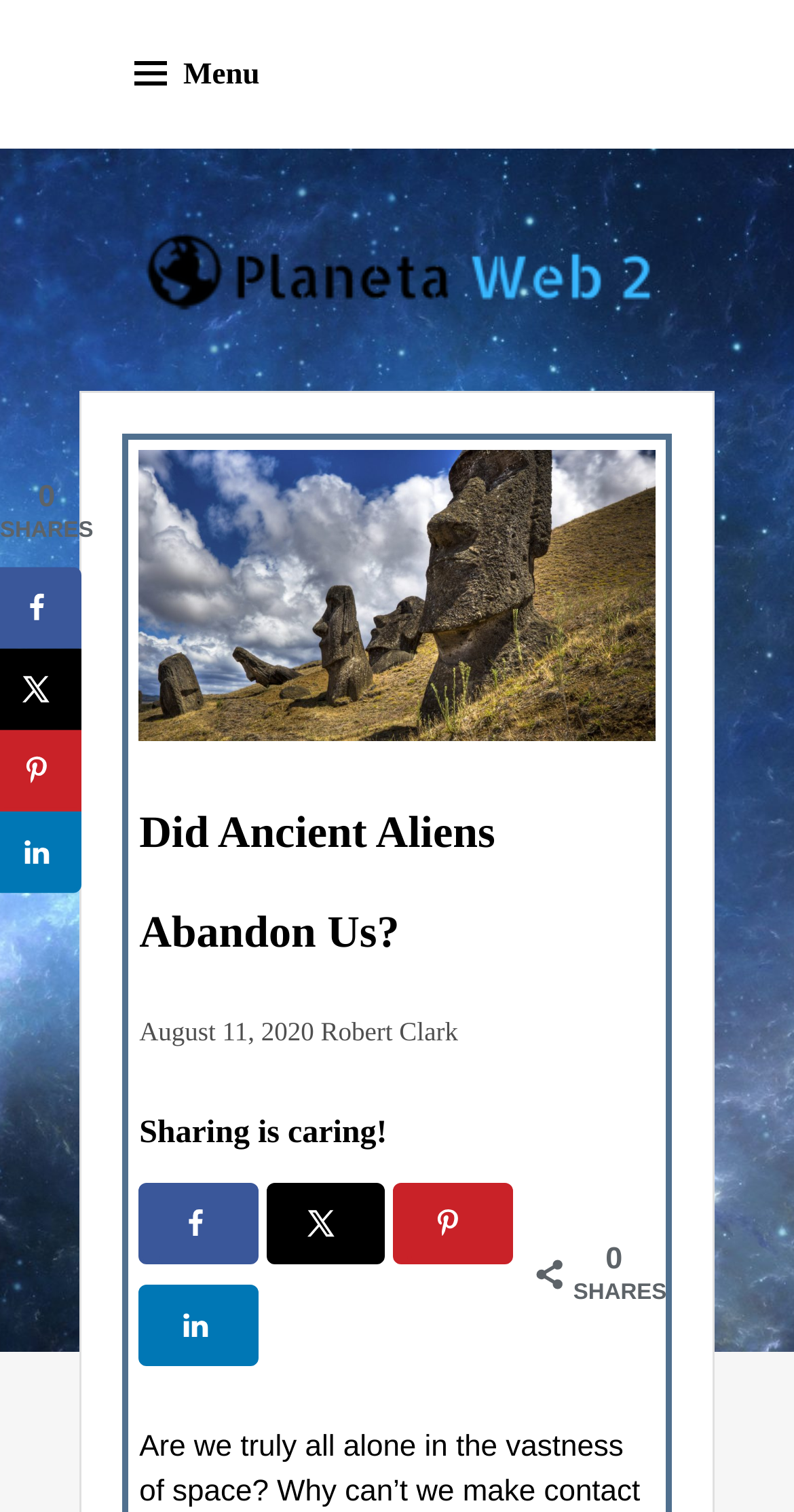Please identify the bounding box coordinates of the region to click in order to complete the task: "Share on LinkedIn". The coordinates must be four float numbers between 0 and 1, specified as [left, top, right, bottom].

[0.175, 0.849, 0.326, 0.903]